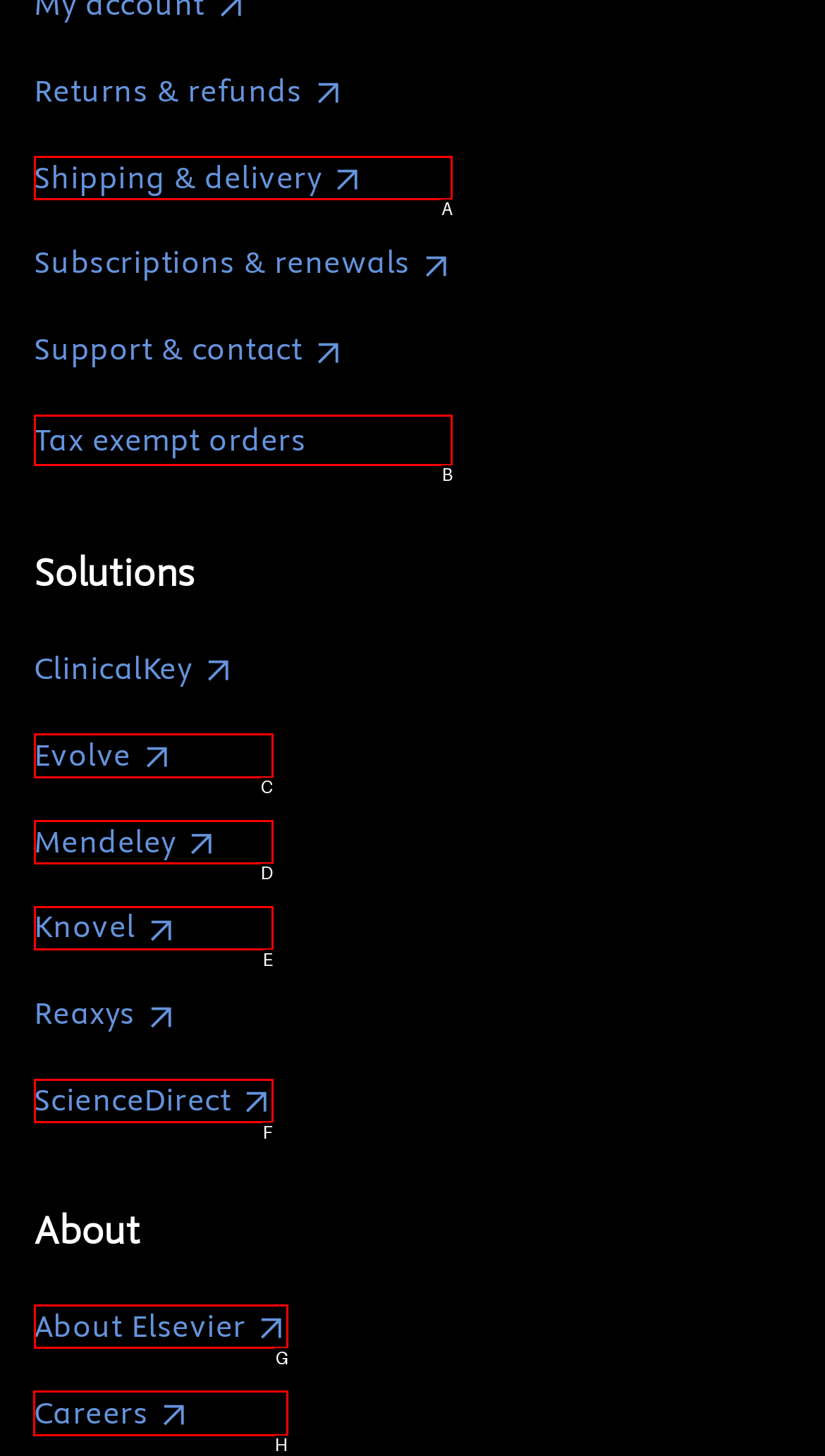Pick the option that should be clicked to perform the following task: Read privacy policy
Answer with the letter of the selected option from the available choices.

None